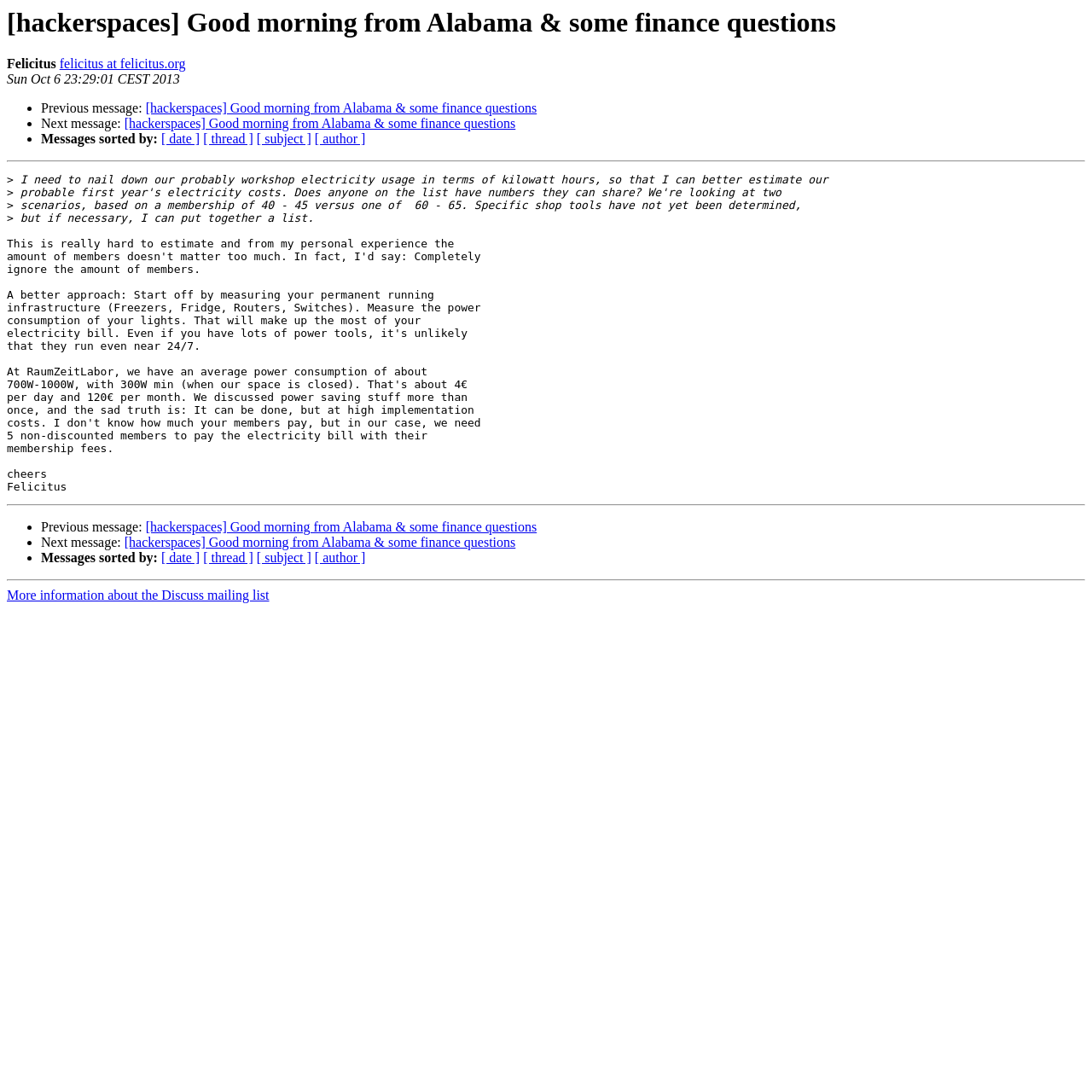How can the messages be sorted?
Provide a detailed and extensive answer to the question.

The webpage provides options to sort the messages by different criteria, which can be found at the bottom of the webpage, where it says 'Messages sorted by:' followed by links to sort by 'date', 'thread', 'subject', or 'author'.